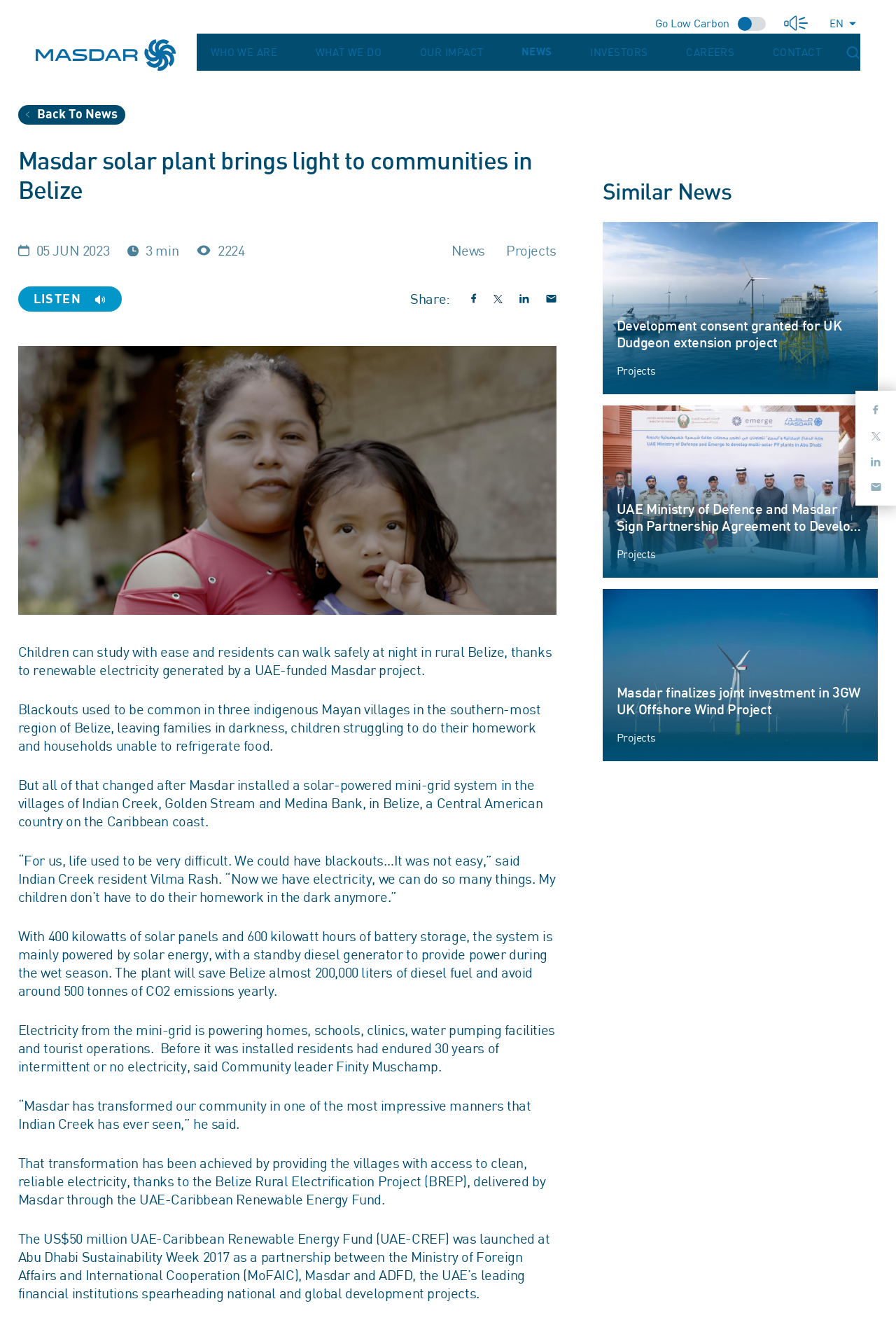Please mark the bounding box coordinates of the area that should be clicked to carry out the instruction: "Go to the 'INVESTORS' page".

[0.746, 0.034, 0.81, 0.046]